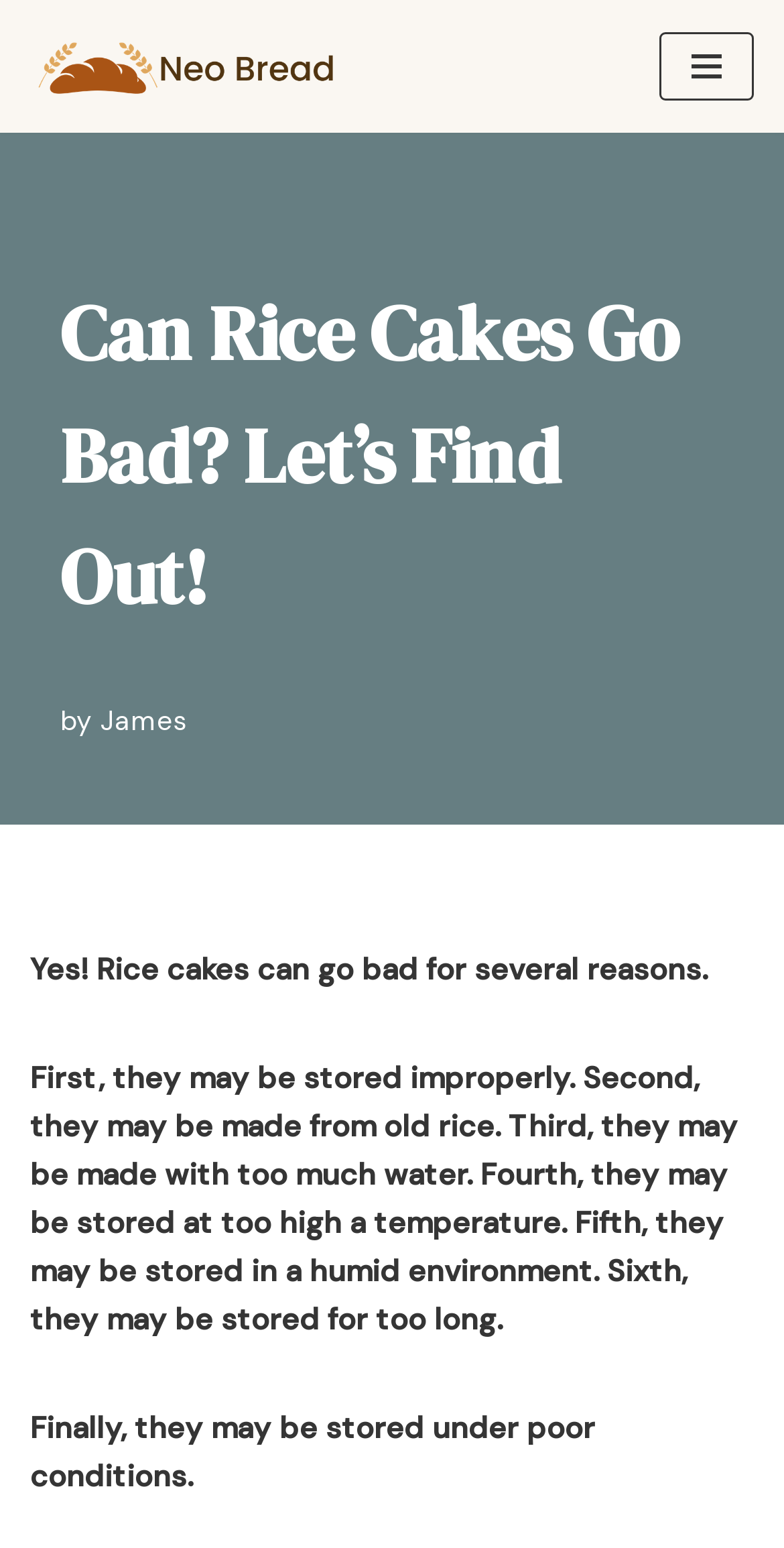Explain the webpage's design and content in an elaborate manner.

The webpage is about exploring the art of baking, specifically discussing whether rice cakes can go bad. At the top left, there is a link to skip to the content, and next to it, a logo of Neo Bread with a link to the website. On the top right, there is a navigation menu button. 

Below the navigation menu, there is a heading that reads "Can Rice Cakes Go Bad? Let's Find Out!" followed by the author's name, "James". 

The main content of the webpage is a list of reasons why rice cakes can go bad, which includes six points. The first reason is that they may be stored improperly, followed by being made from old rice, made with too much water, stored at too high a temperature, stored in a humid environment, stored for too long, and finally, stored under poor conditions. Each reason is listed in a separate paragraph, and they are all located below the heading and the author's name.